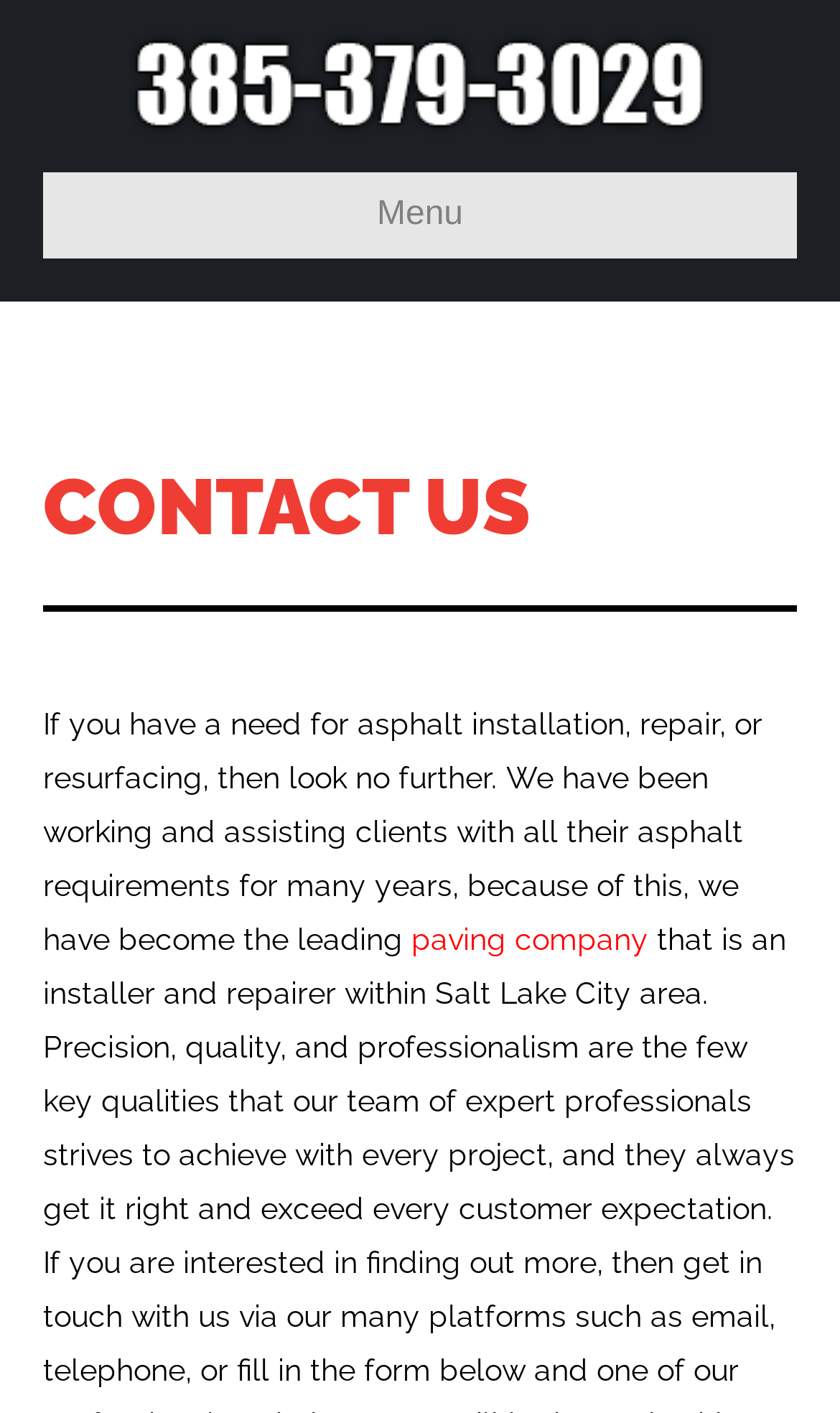Give a detailed explanation of the elements present on the webpage.

The webpage is about Salt Lake Asphalt Paving & Sealcoating, a company that provides asphalt installation, repair, and resurfacing services. At the top-left corner, there is a link and an image with the company's name. 

Below the company's name, there is a navigation menu labeled as "Header Menu" with a button labeled "Menu". 

Under the navigation menu, there is a heading "CONTACT US" in a prominent position. 

Following the heading, there is a paragraph of text that describes the company's experience and expertise in the asphalt industry, stating that they have been assisting clients with their asphalt requirements for many years and have become the leading paving company. The text "paving company" is a clickable link within the paragraph.